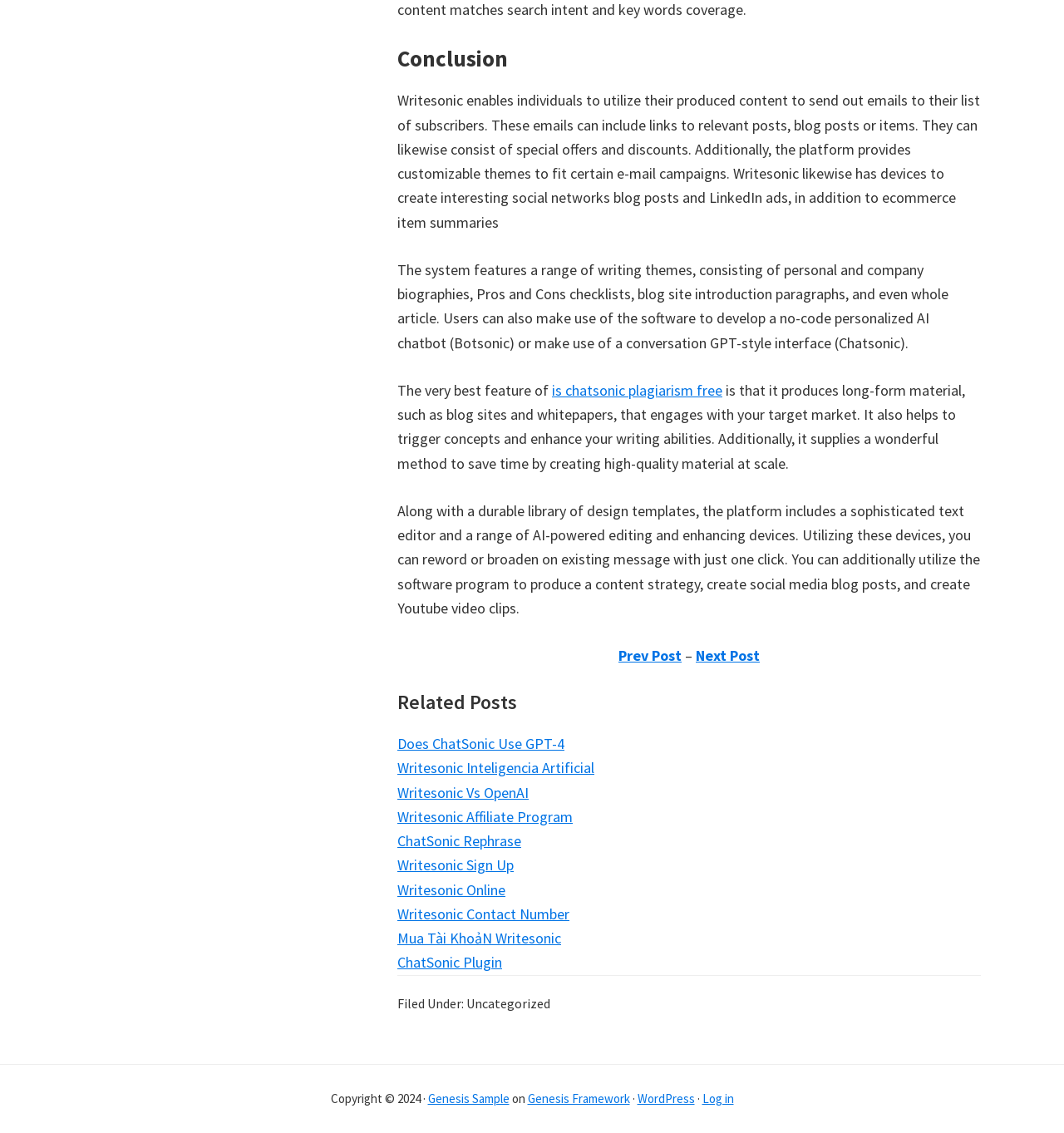Respond with a single word or phrase to the following question:
What type of content can Writesonic generate?

Blog posts, emails, social media posts